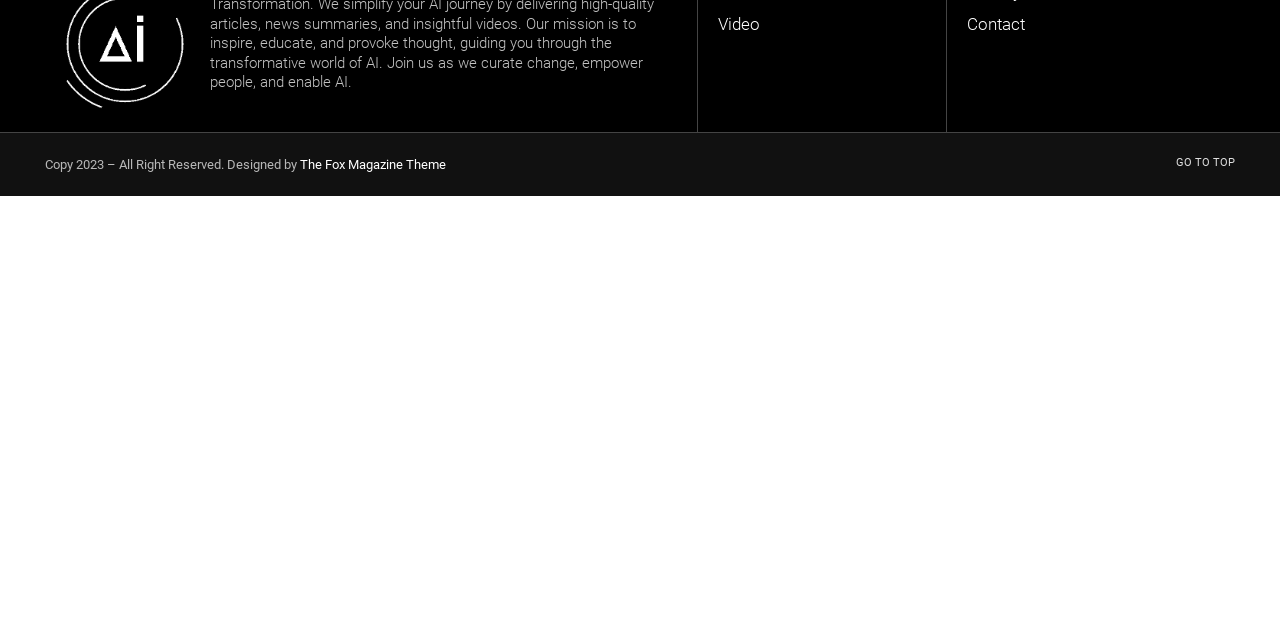Given the webpage screenshot, identify the bounding box of the UI element that matches this description: "The Fox Magazine Theme".

[0.234, 0.245, 0.348, 0.269]